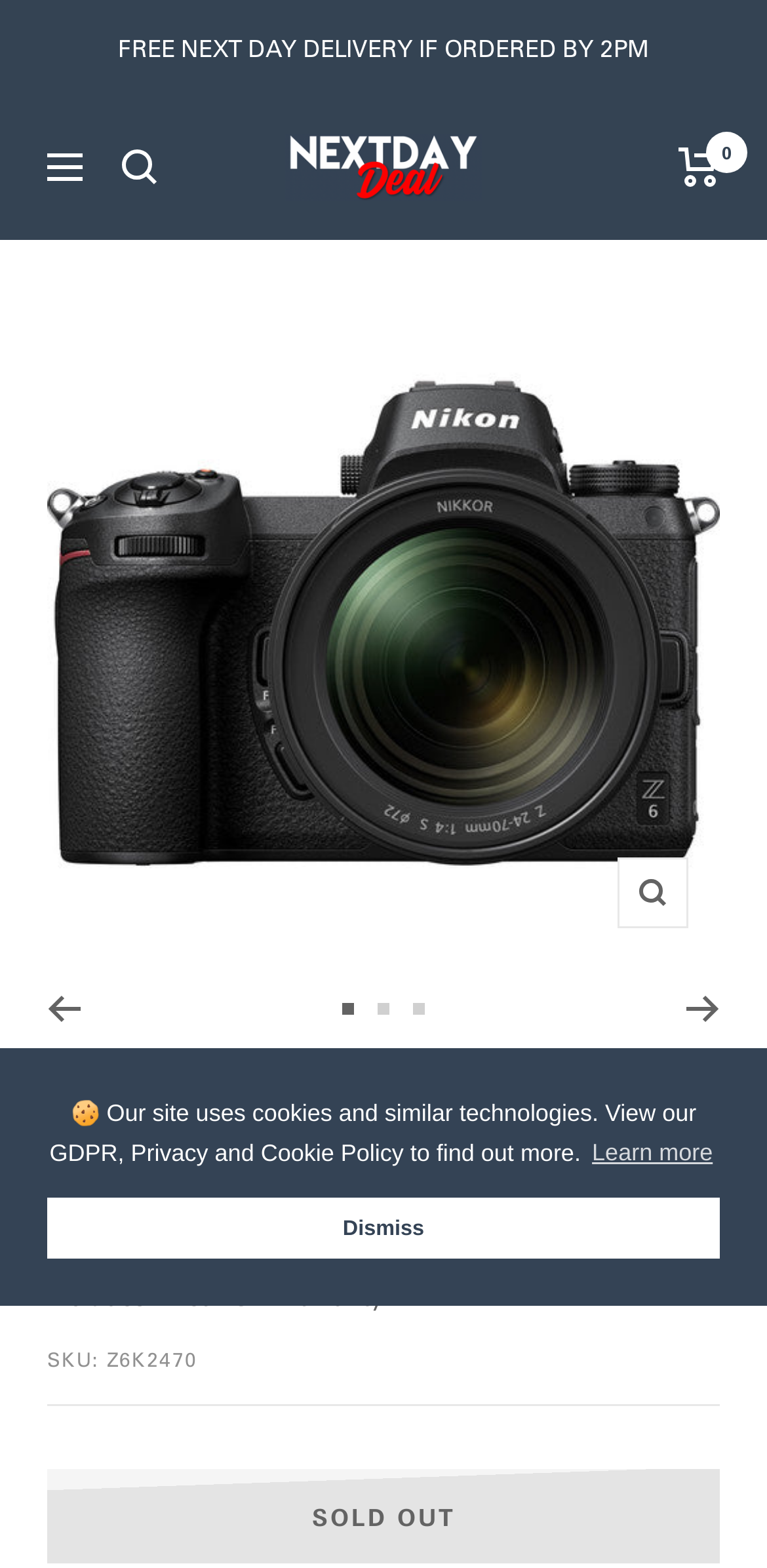What is the product SKU?
Answer the question based on the image using a single word or a brief phrase.

Z6K2470